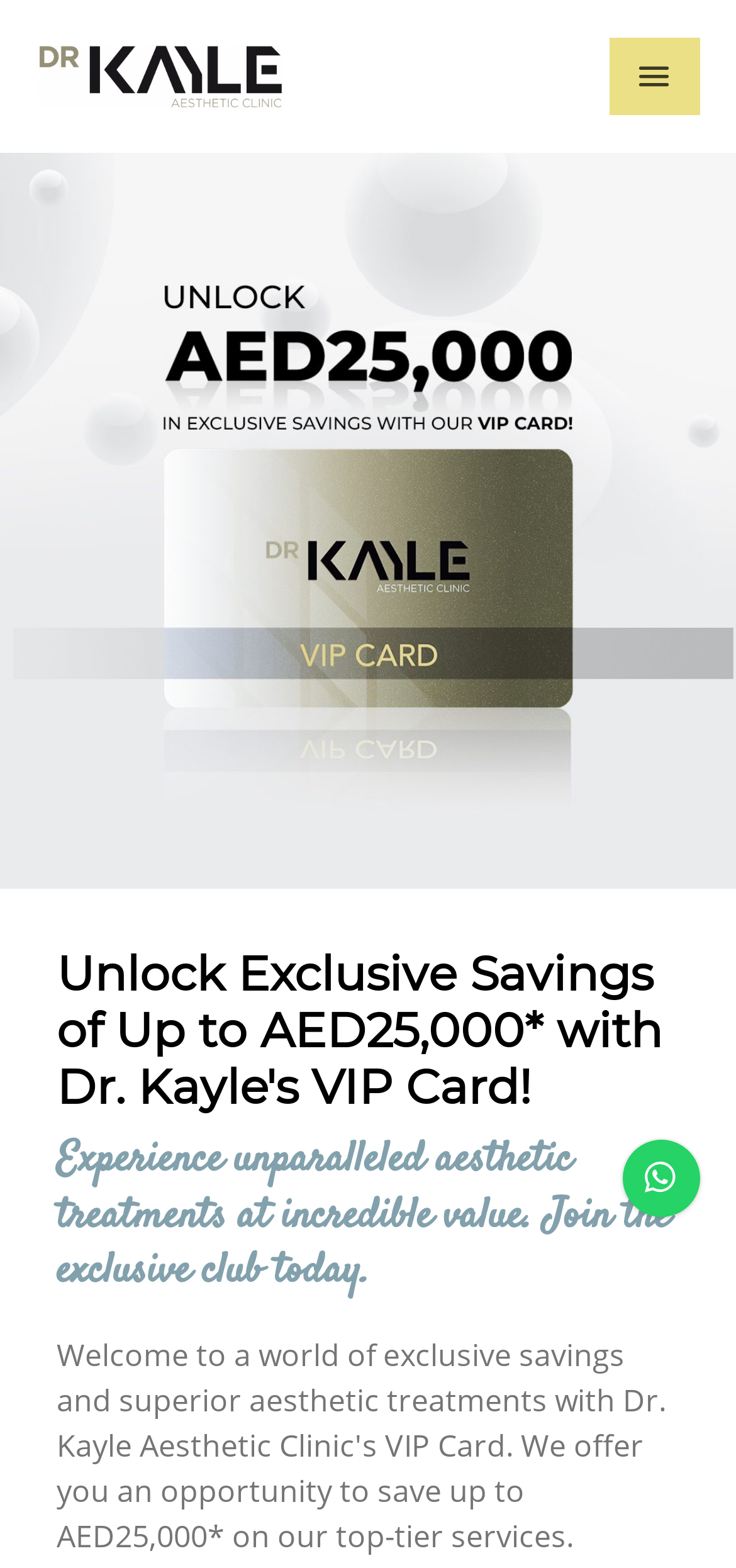What is the name of the clinic?
Answer the question in a detailed and comprehensive manner.

I found the name of the clinic by looking at the link element with the text 'Dr. Kayle Aesthetic Clinic in Dubai' at the top of the page.